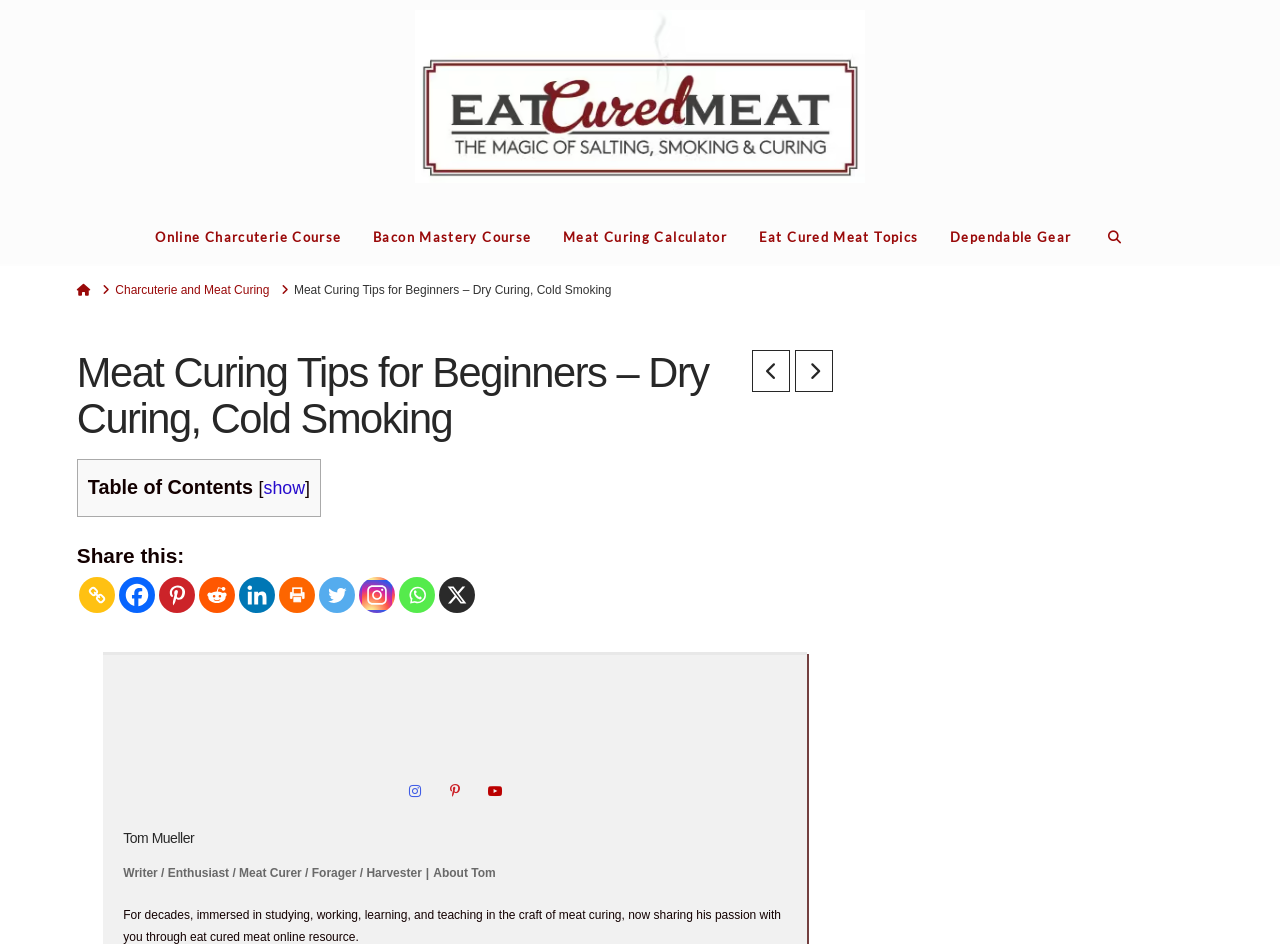From the webpage screenshot, predict the bounding box coordinates (top-left x, top-left y, bottom-right x, bottom-right y) for the UI element described here: Meat Curing Calculator

[0.427, 0.206, 0.587, 0.28]